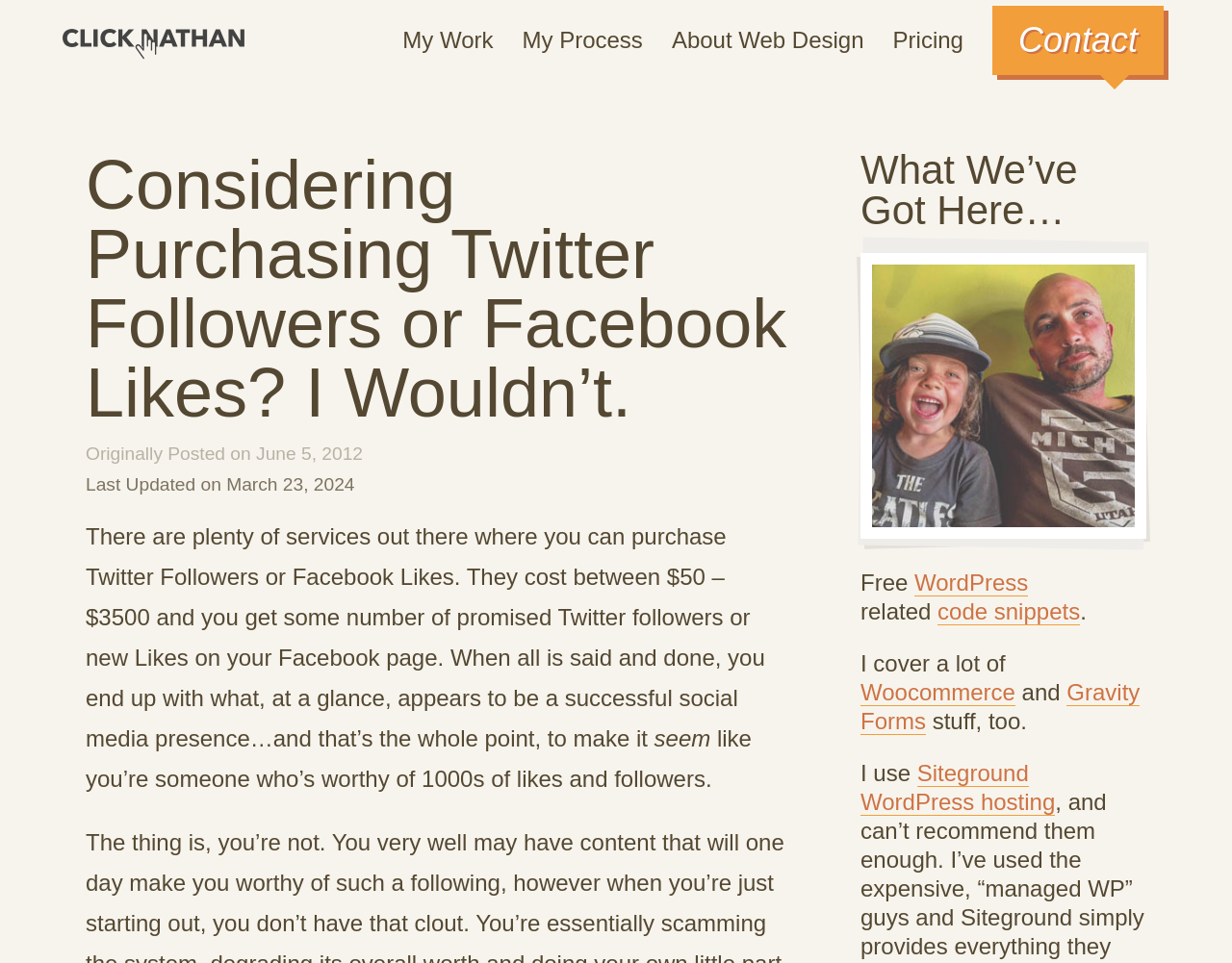Using the description "About Web Design", predict the bounding box of the relevant HTML element.

[0.545, 0.024, 0.701, 0.06]